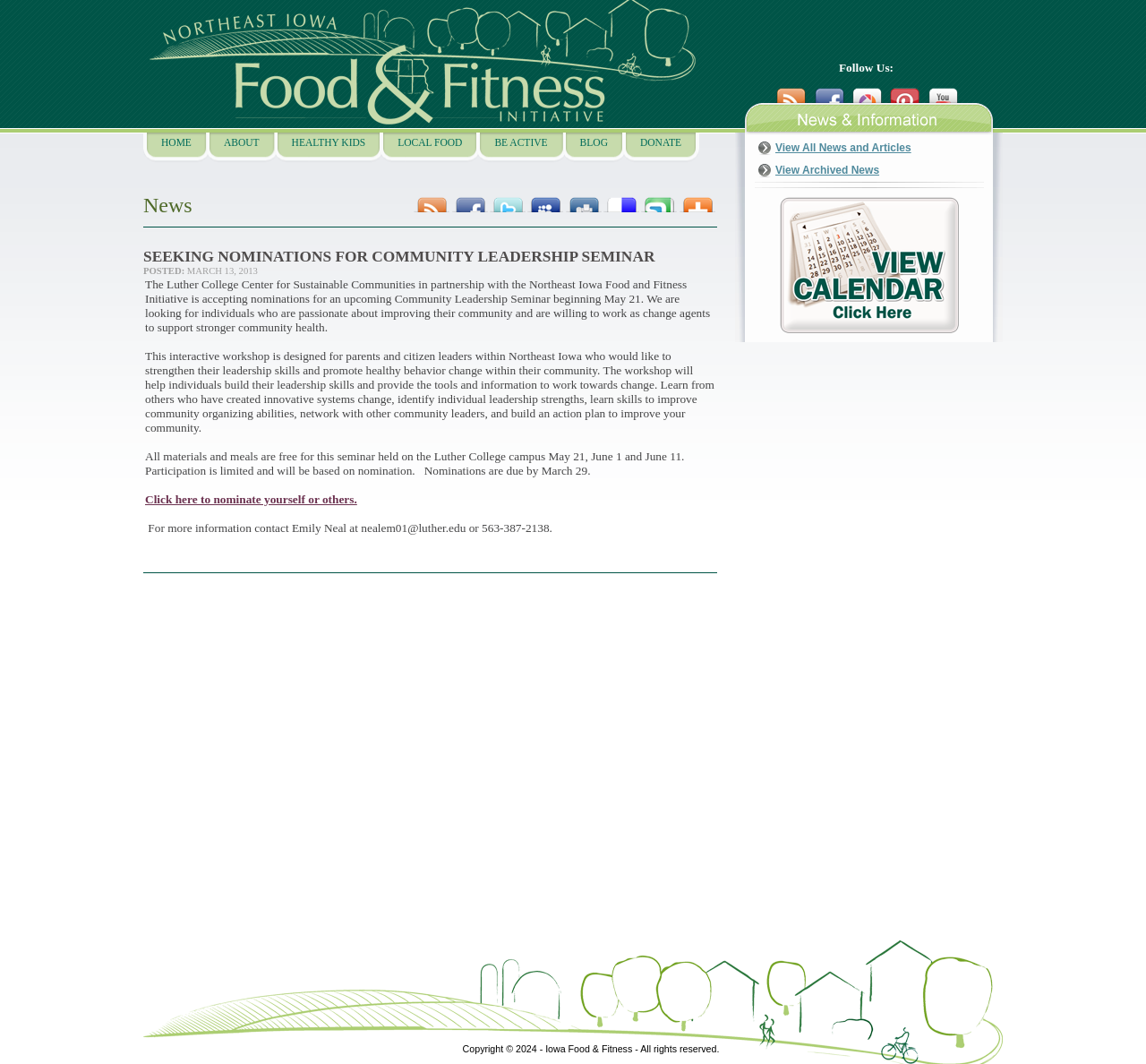Specify the bounding box coordinates of the area to click in order to execute this command: 'Follow us on social media'. The coordinates should consist of four float numbers ranging from 0 to 1, and should be formatted as [left, top, right, bottom].

[0.732, 0.057, 0.78, 0.07]